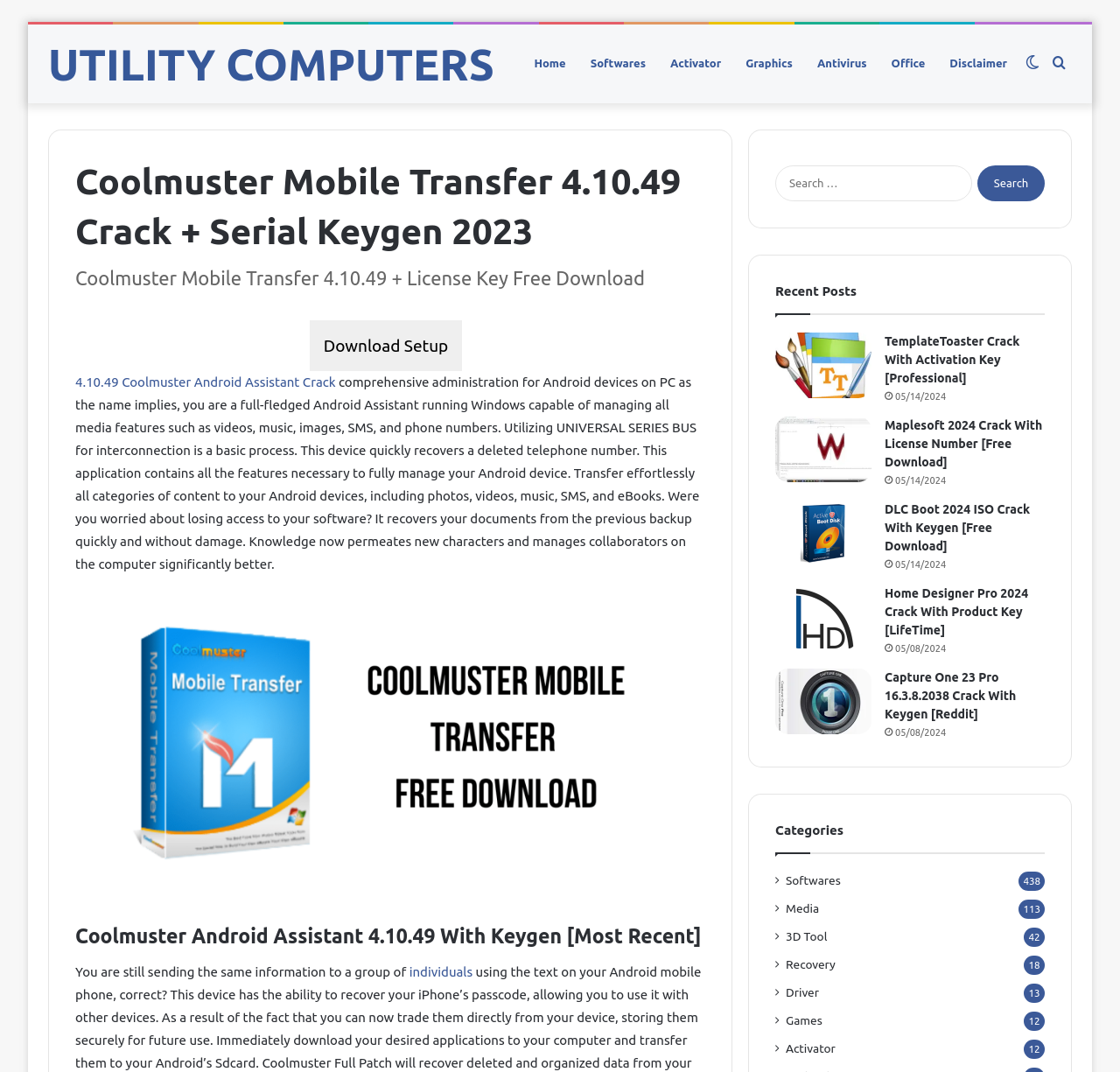Please find the bounding box coordinates of the clickable region needed to complete the following instruction: "Download the Coolmuster Mobile Transfer setup". The bounding box coordinates must consist of four float numbers between 0 and 1, i.e., [left, top, right, bottom].

[0.276, 0.317, 0.421, 0.33]